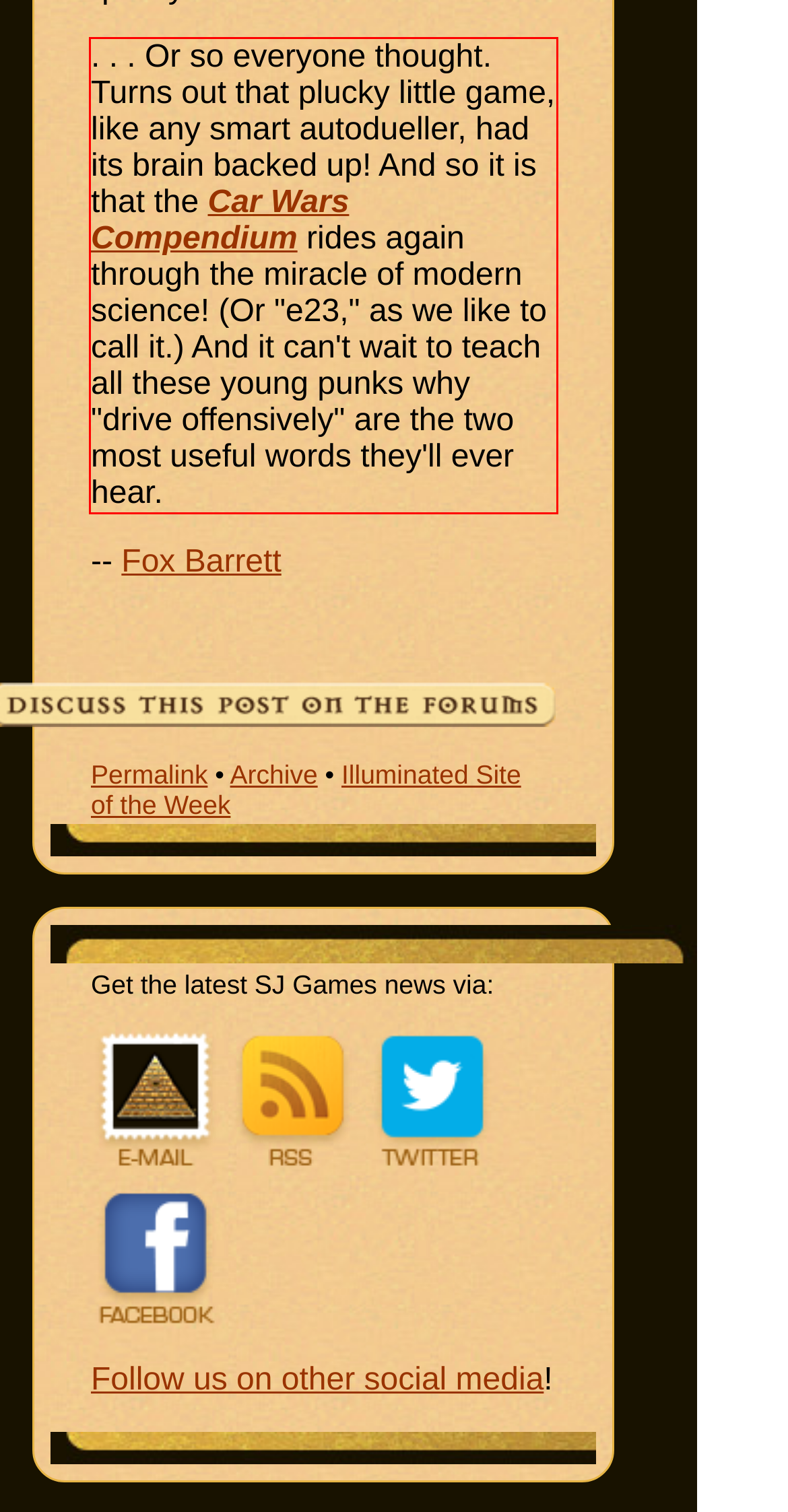Look at the webpage screenshot and recognize the text inside the red bounding box.

. . . Or so everyone thought. Turns out that plucky little game, like any smart autodueller, had its brain backed up! And so it is that the Car Wars Compendium rides again through the miracle of modern science! (Or "e23," as we like to call it.) And it can't wait to teach all these young punks why "drive offensively" are the two most useful words they'll ever hear.